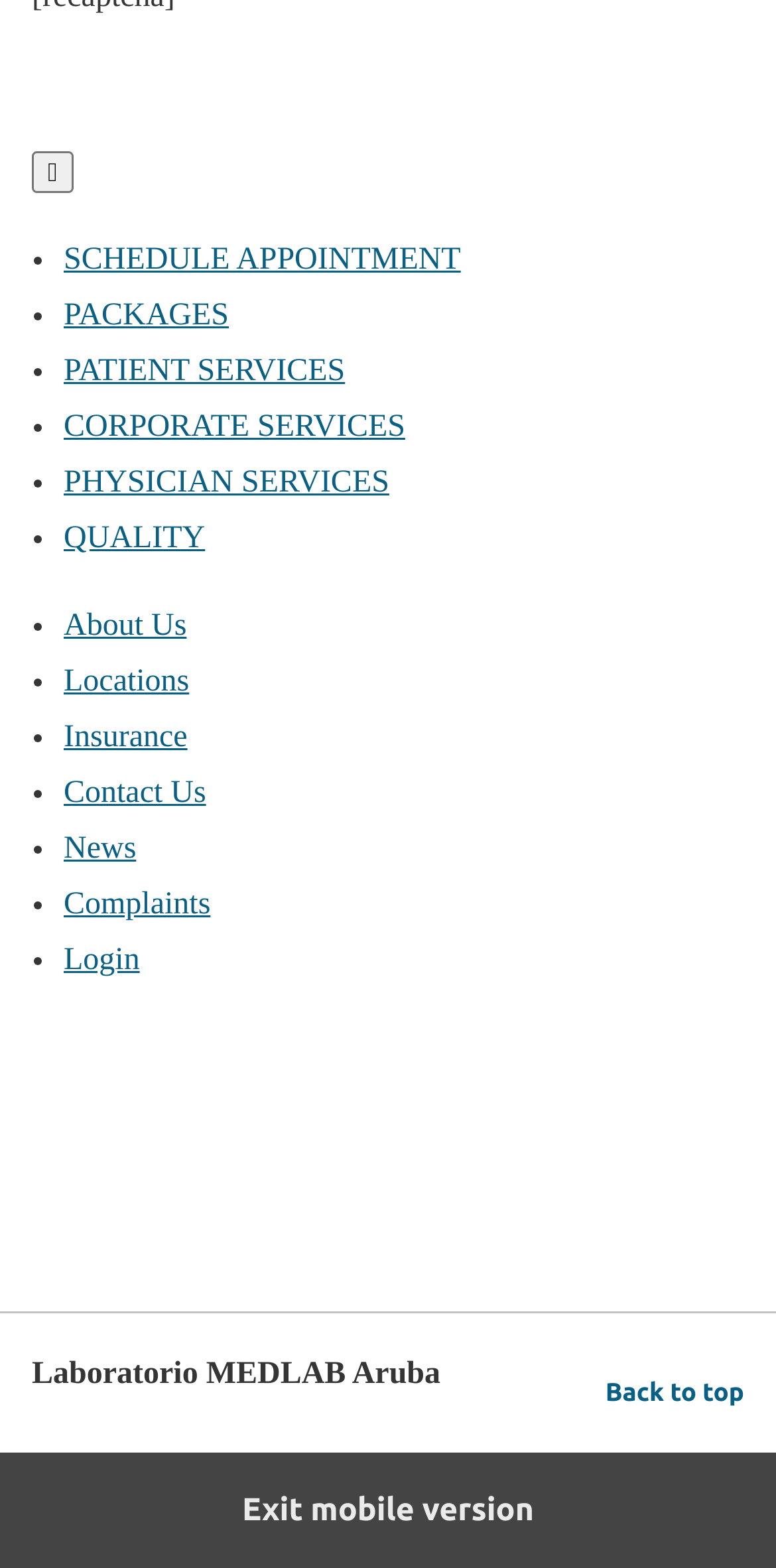What is the text at the bottom of the page?
Using the image, give a concise answer in the form of a single word or short phrase.

© MEDLAB Laboratorio Aruba, All Rights Reserved 2018